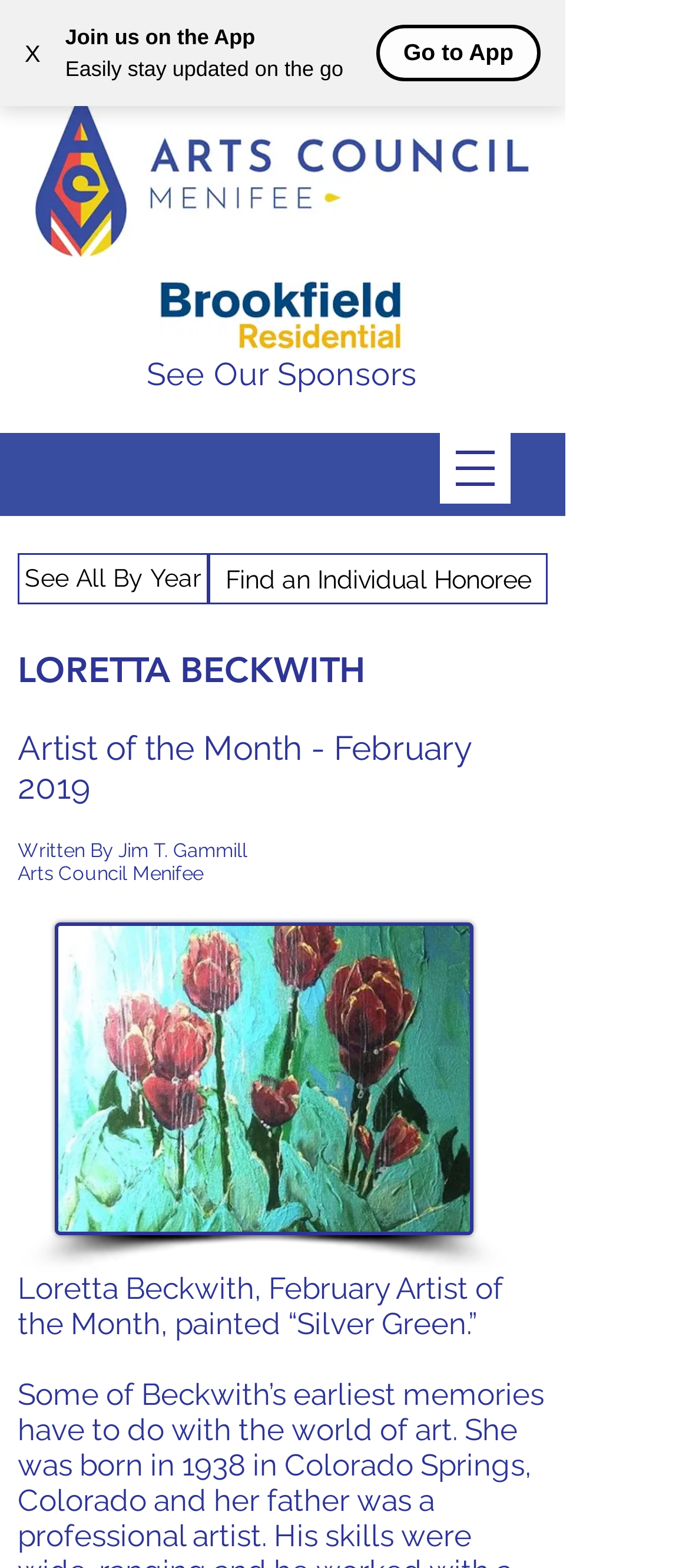Generate the text content of the main heading of the webpage.

See Our Sponsors